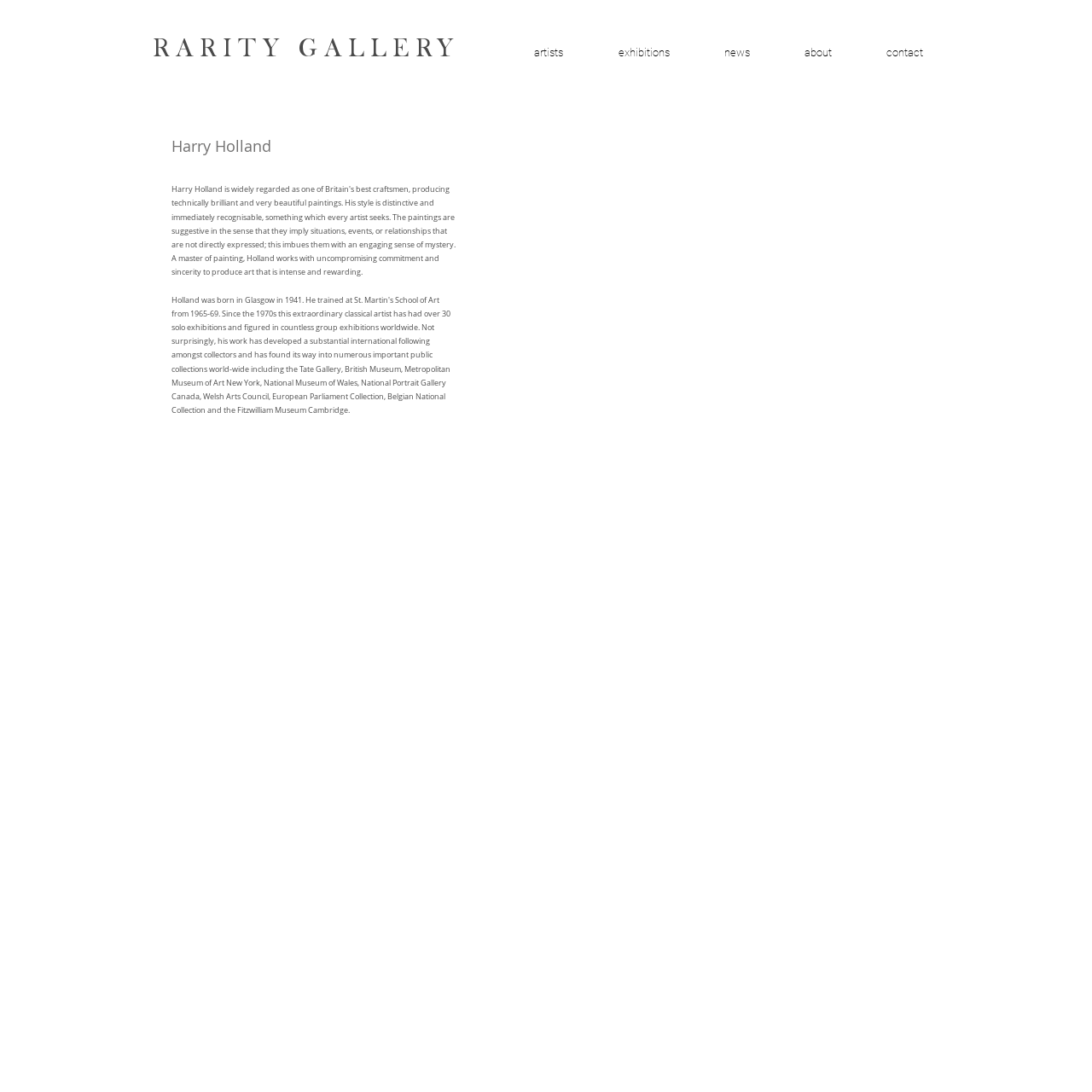Answer briefly with one word or phrase:
How many navigation links are available?

5